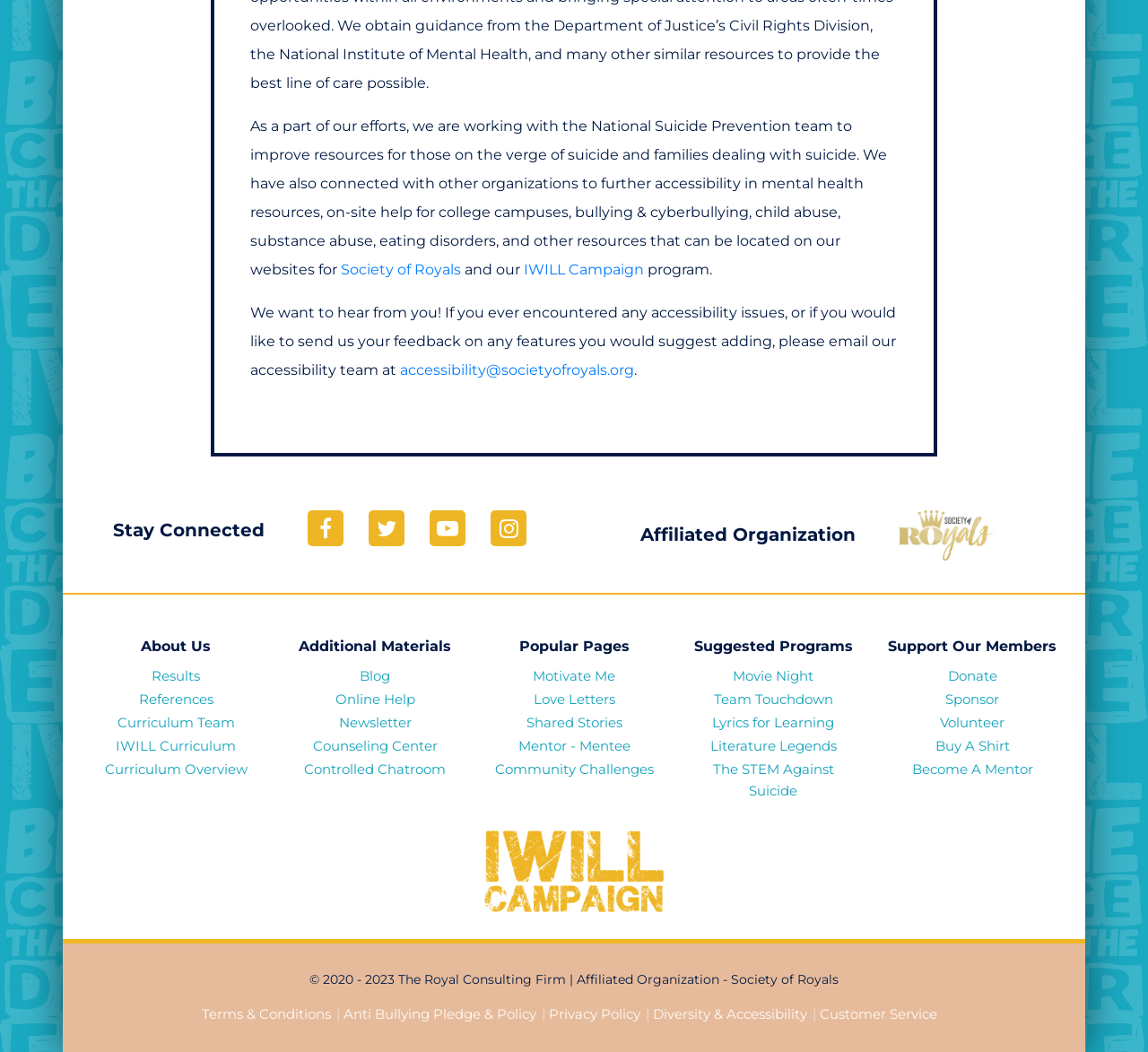Given the element description "Anti Bullying Pledge & Policy", identify the bounding box of the corresponding UI element.

[0.299, 0.954, 0.475, 0.974]